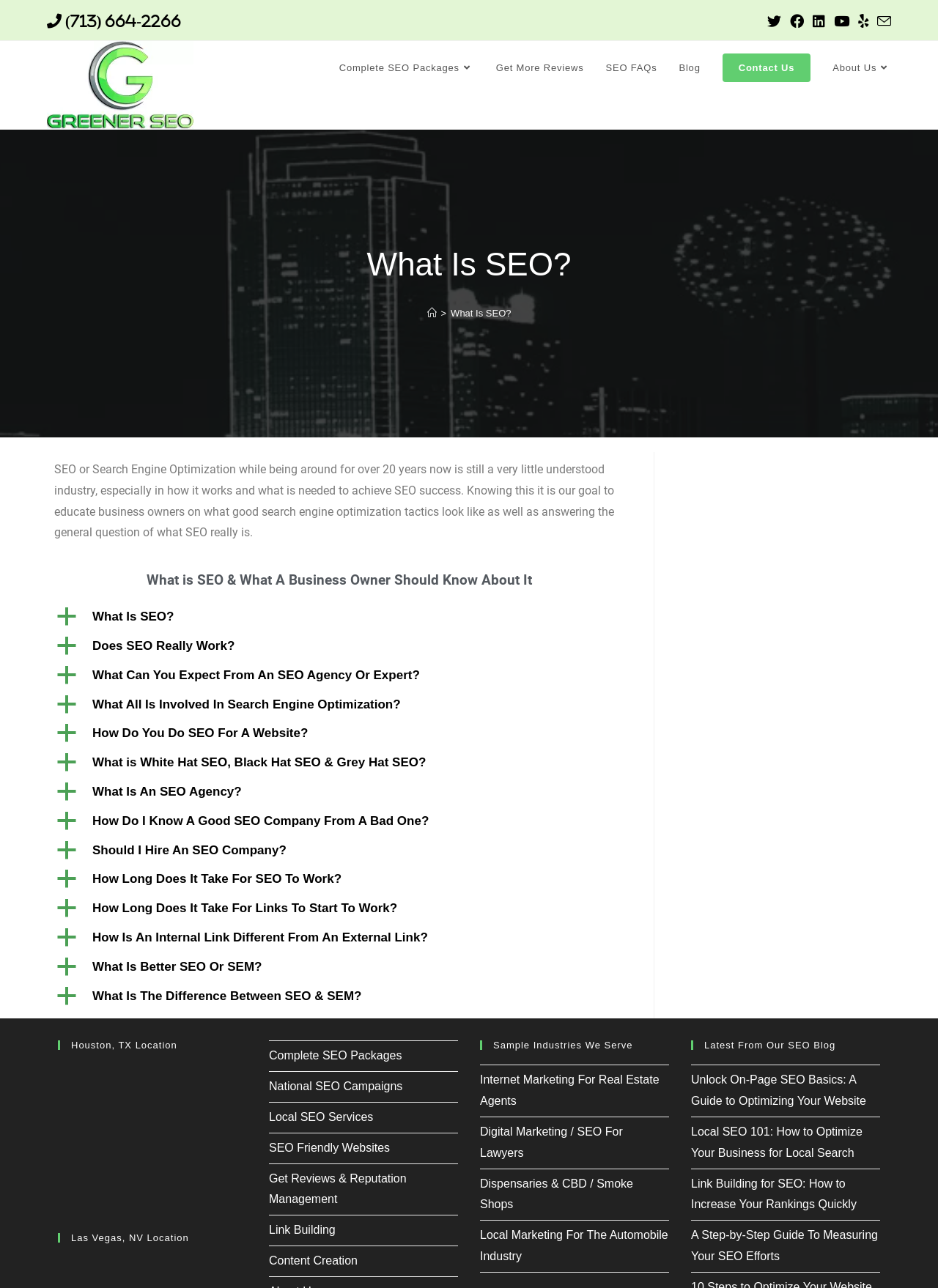What type of services are offered by this company?
Use the information from the image to give a detailed answer to the question.

The company appears to offer various SEO services, including 'Complete SEO Packages', 'National SEO Campaigns', 'Local SEO Services', 'SEO Friendly Websites', and 'Link Building', as indicated by the presence of links and headings related to these services.